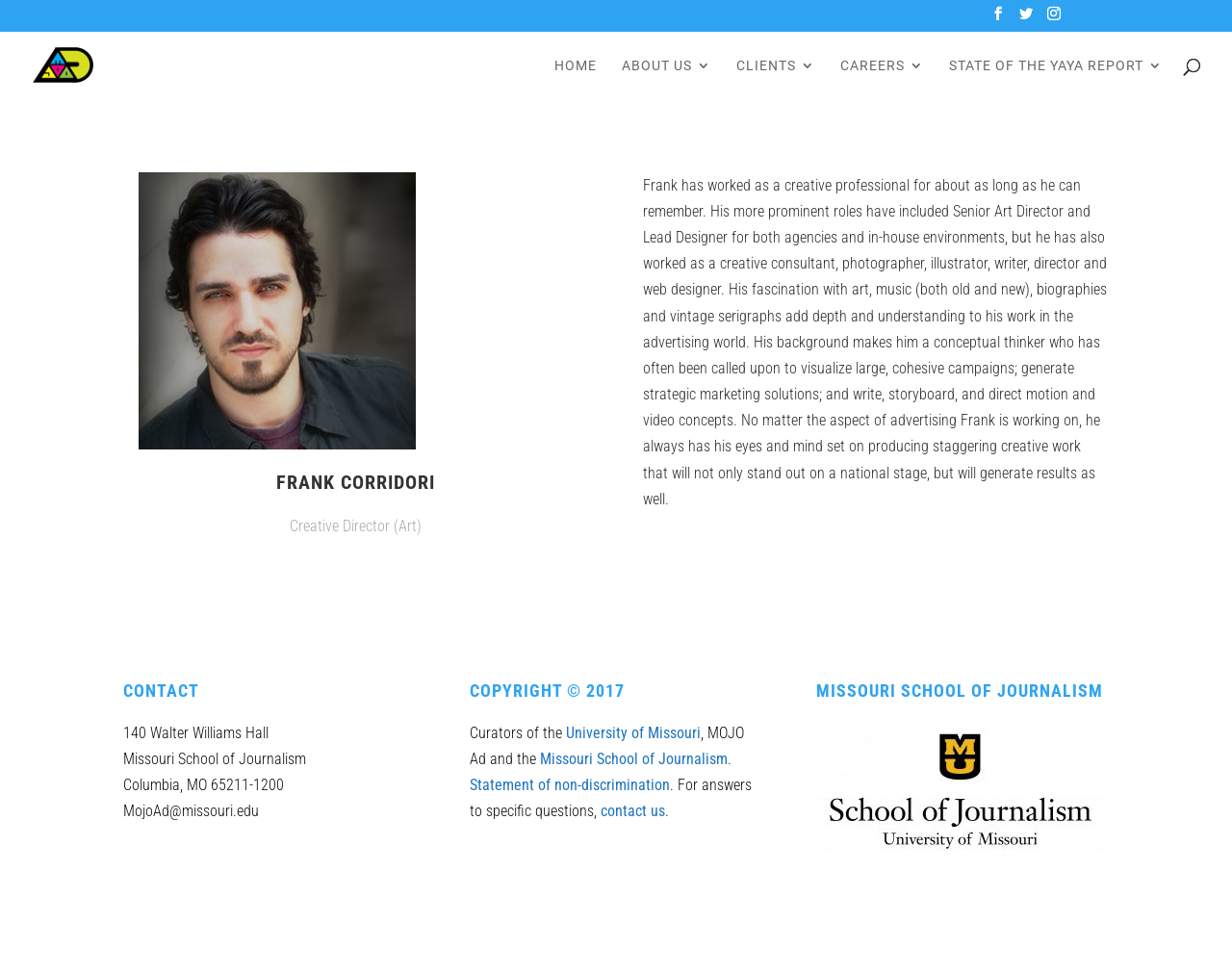Please give a succinct answer using a single word or phrase:
What is the name of the university associated with MOJO Ad?

University of Missouri